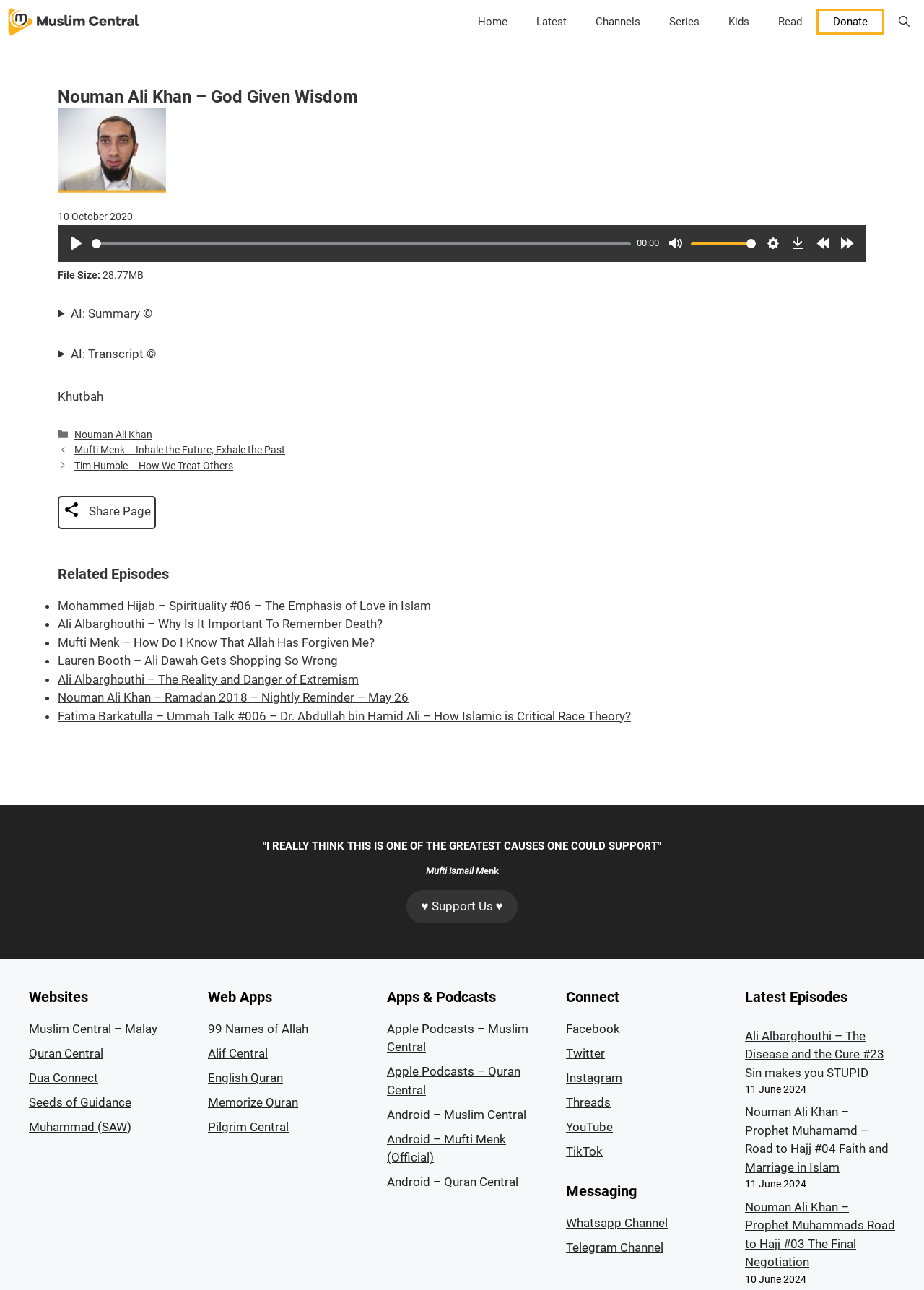Determine the bounding box coordinates of the section I need to click to execute the following instruction: "Visit the Muslim Central website". Provide the coordinates as four float numbers between 0 and 1, i.e., [left, top, right, bottom].

[0.008, 0.0, 0.152, 0.034]